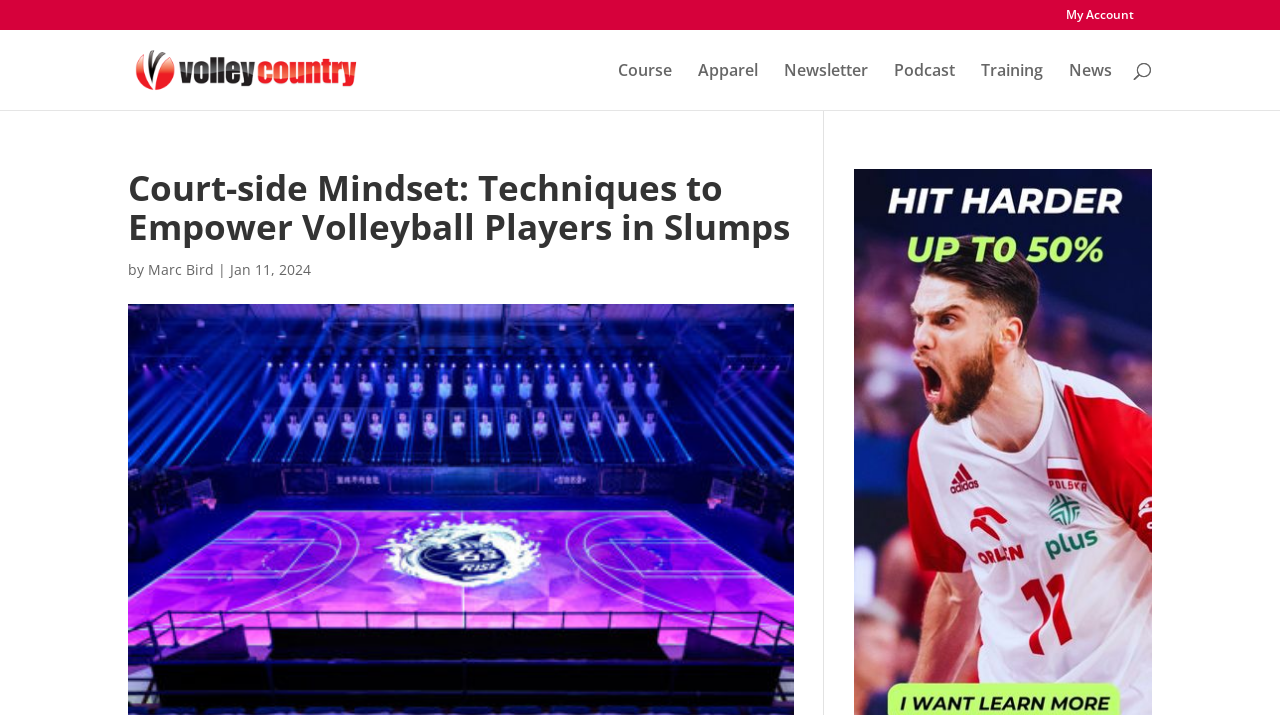Is there a search function on the webpage?
Refer to the screenshot and respond with a concise word or phrase.

Yes